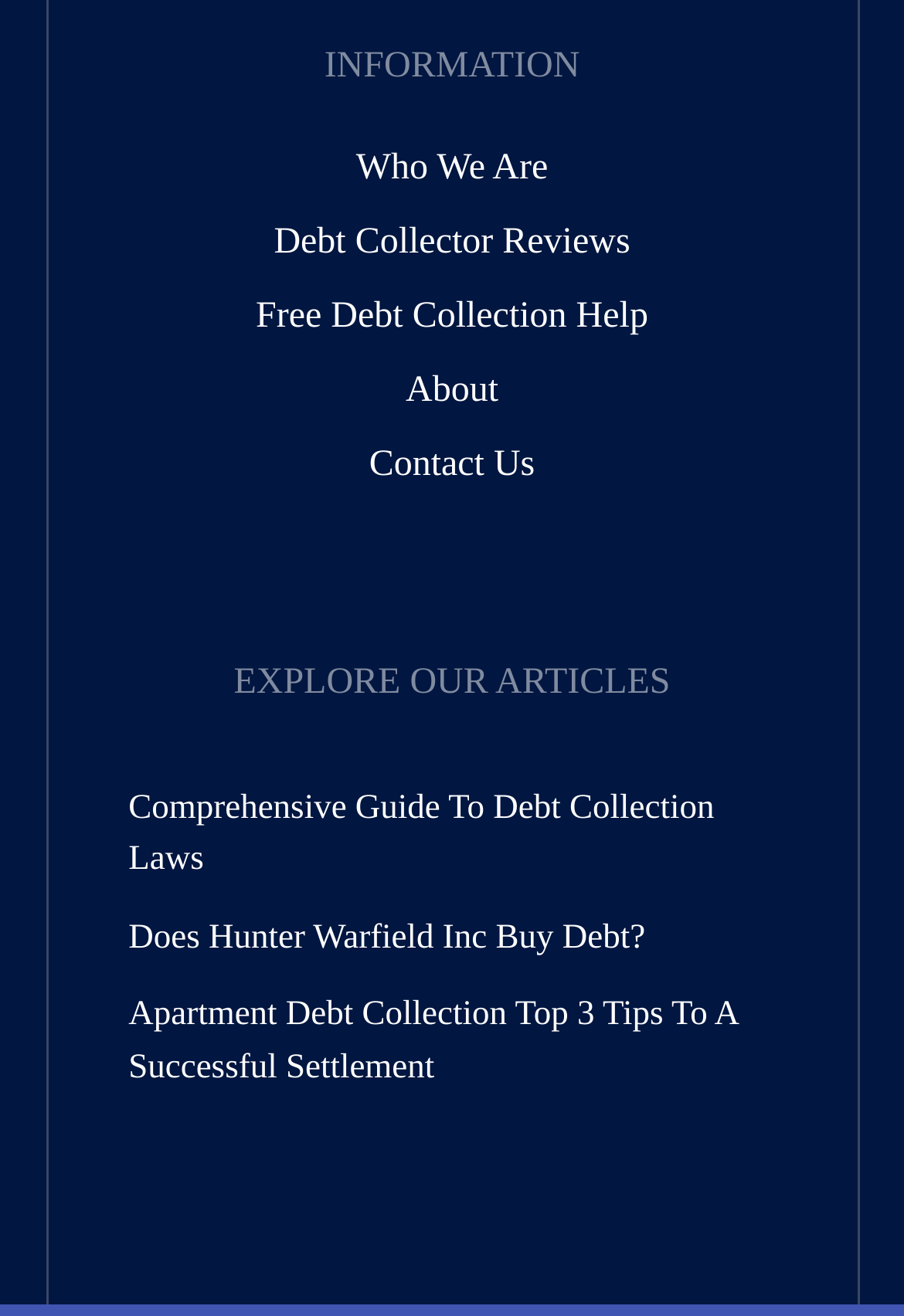What is the main category of articles on this webpage?
Carefully analyze the image and provide a detailed answer to the question.

Based on the webpage structure, I can see that there are multiple articles listed under the heading 'EXPLORE OUR ARTICLES'. The titles of these articles, such as 'Comprehensive Guide To Debt Collection Laws', 'Does Hunter Warfield Inc Buy Debt?', and 'Apartment Debt Collection Top 3 Tips To A Successful Settlement', all relate to debt collection. Therefore, I can conclude that the main category of articles on this webpage is debt collection.